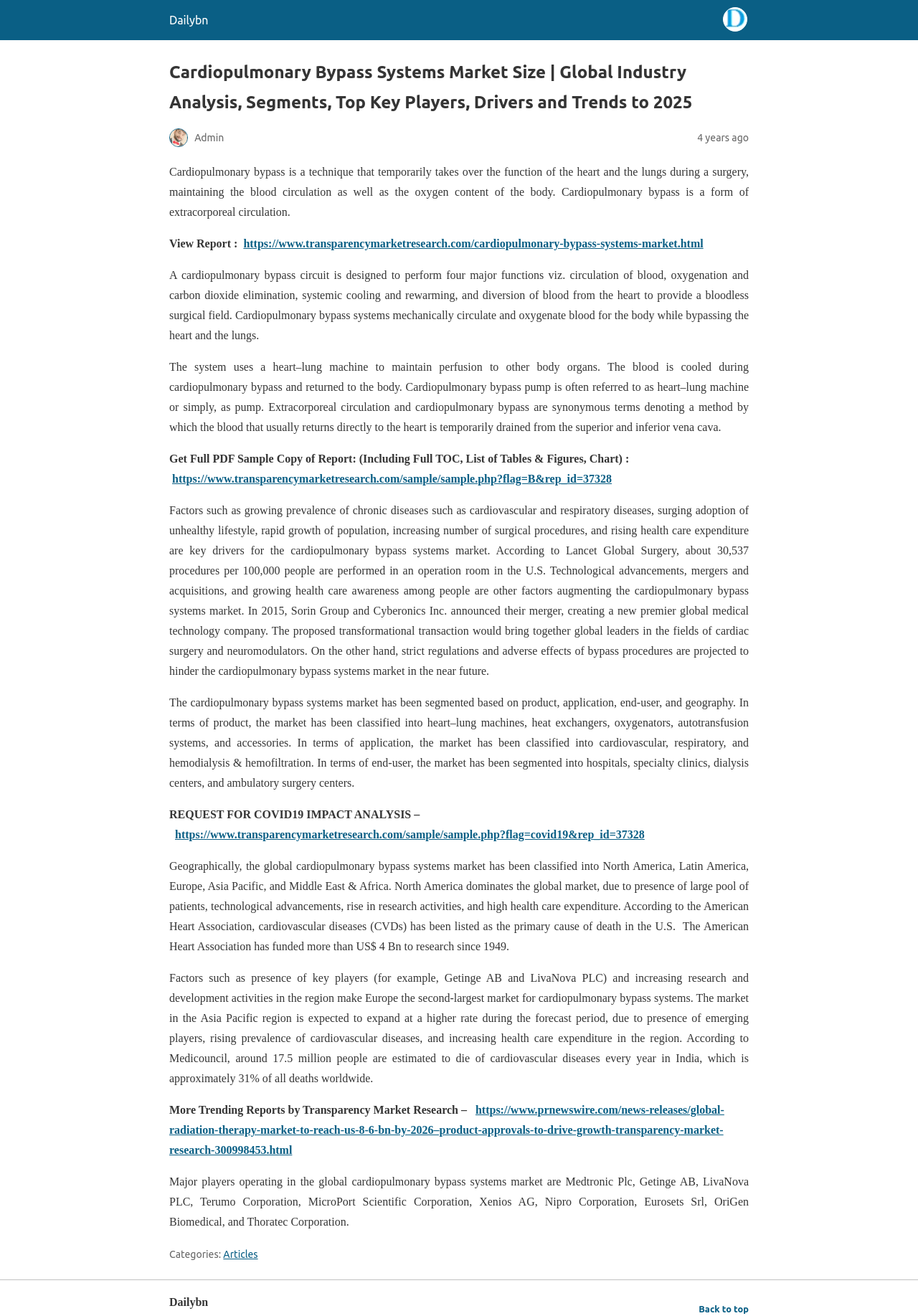What is cardiopulmonary bypass?
Answer the question with as much detail as you can, using the image as a reference.

Based on the webpage content, cardiopulmonary bypass is a technique that temporarily takes over the function of the heart and the lungs during a surgery, maintaining the blood circulation as well as the oxygen content of the body.